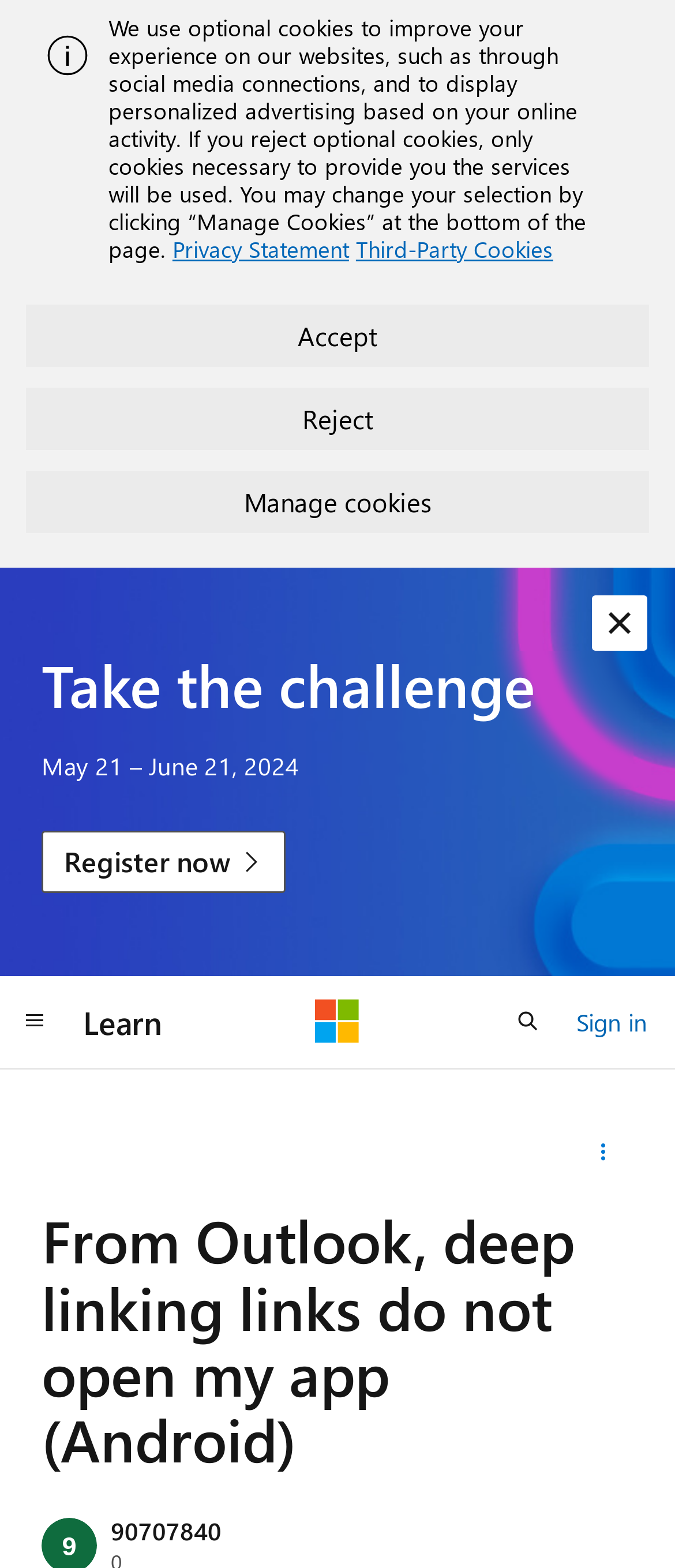Please find the bounding box coordinates of the element that needs to be clicked to perform the following instruction: "Click on the Flexxy logo". The bounding box coordinates should be four float numbers between 0 and 1, represented as [left, top, right, bottom].

None